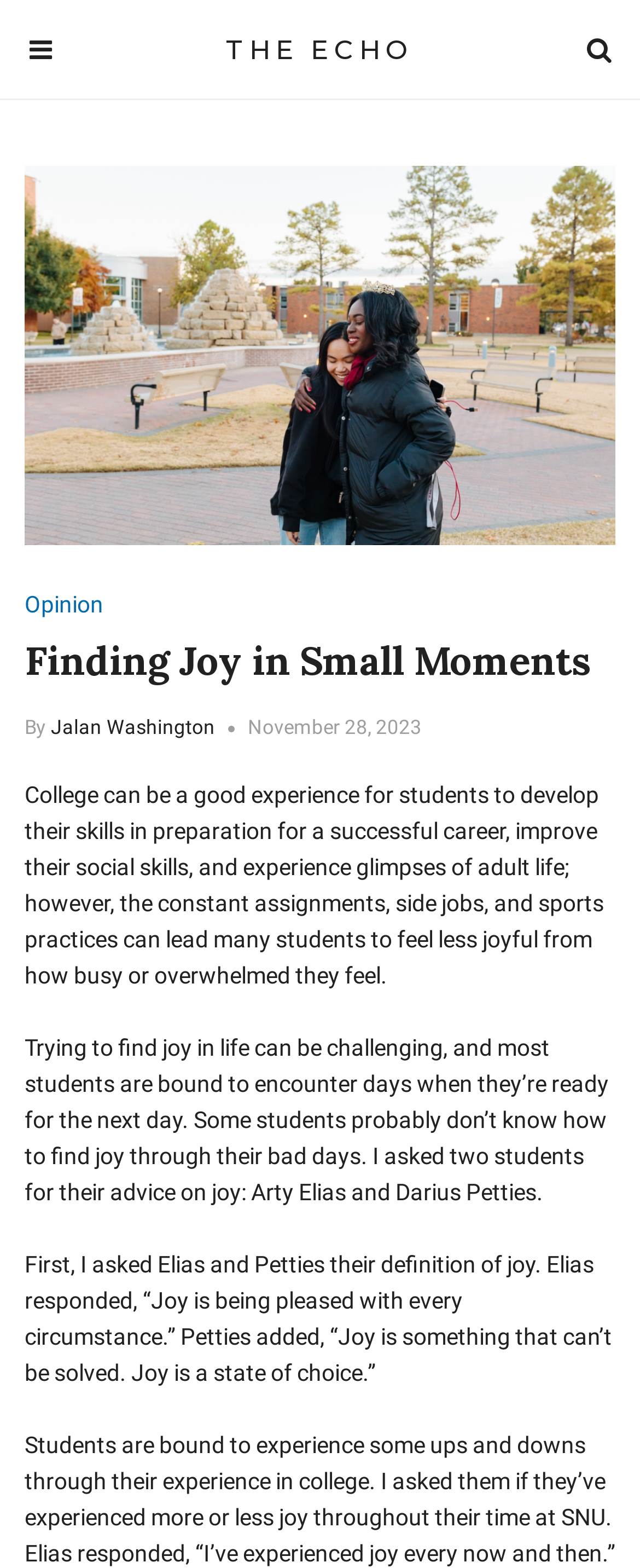Identify the bounding box for the described UI element: "Menu".

None